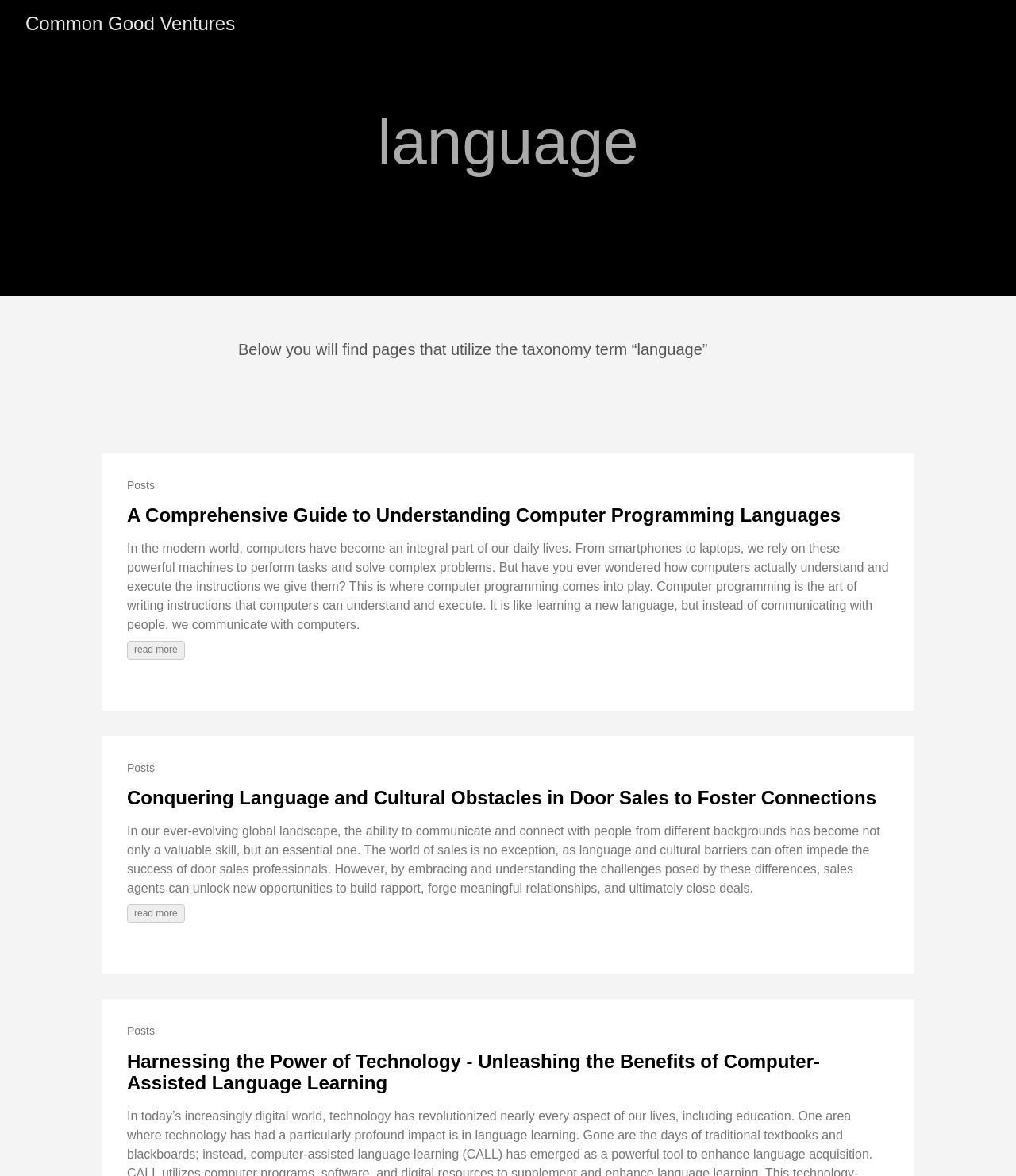Determine the bounding box coordinates of the UI element described below. Use the format (top-left x, top-left y, bottom-right x, bottom-right y) with floating point numbers between 0 and 1: read more

[0.125, 0.545, 0.182, 0.561]